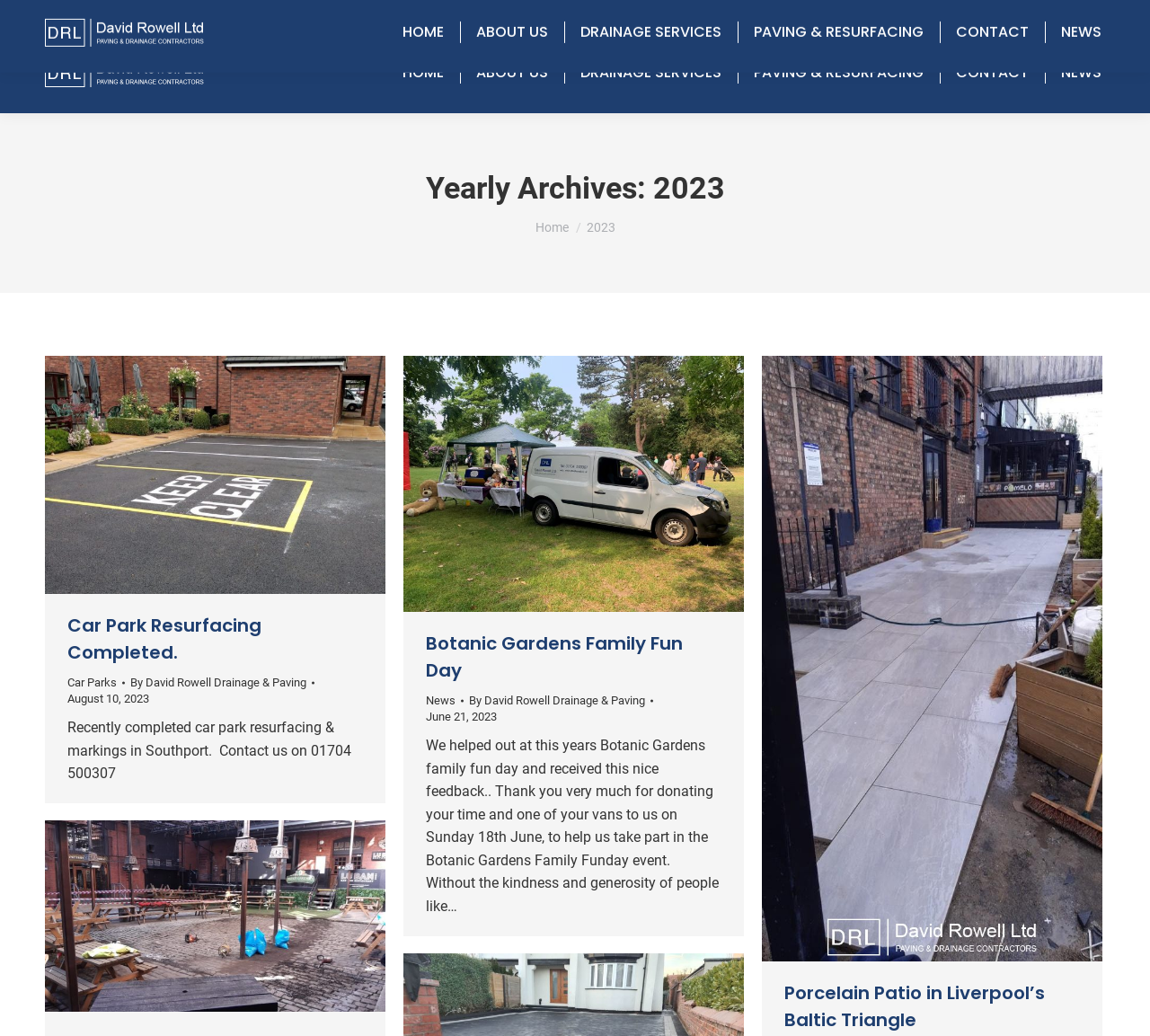Please specify the bounding box coordinates of the region to click in order to perform the following instruction: "View the NEWS page".

[0.92, 0.047, 0.961, 0.094]